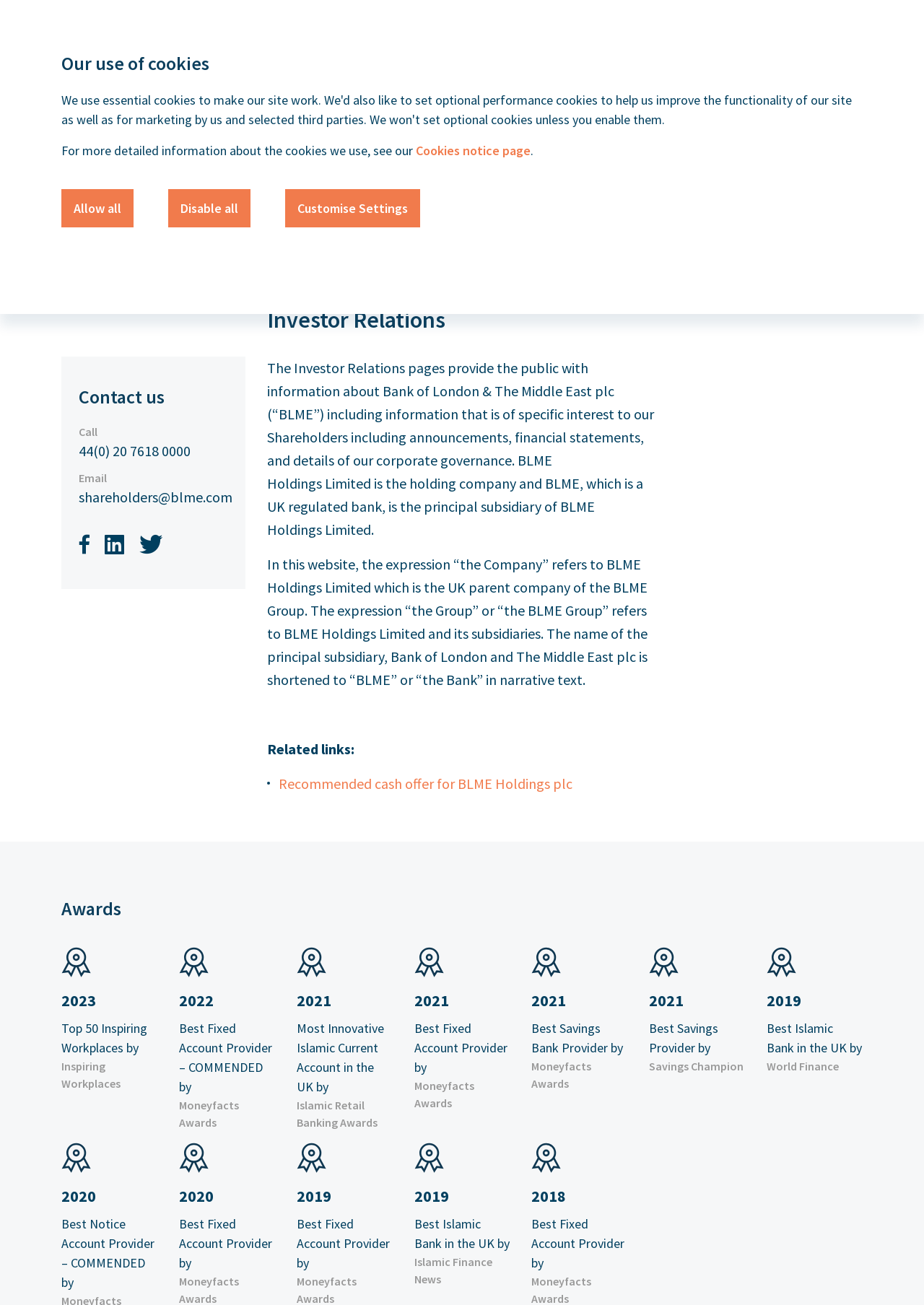What award did the bank win in 2021?
Please provide a single word or phrase answer based on the image.

Most Innovative Islamic Current Account